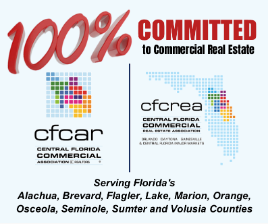Describe the image with as much detail as possible.

The image prominently displays the message "100% COMMITTED" in bold red text, emphasizing a strong dedication to commercial real estate. Below this, the logo for "cfcar" (Central Florida Commercial Association of Realtors) is featured alongside the abbreviation "cfcrea" (Central Florida Commercial Real Estate Associations). A map outline of Florida adorned with colorful square patterns is depicted, reinforcing the regional focus of the organization. Beneath the logos, the caption reads: "Serving Florida's Alachua, Brevard, Flagler, Lake, Marion, Orange, Osceola, Seminole, Sumter, and Volusia Counties," highlighting the extensive geographical coverage and commitment to serving multiple counties within the state. The overall design conveys professionalism and expertise in the commercial real estate sector.